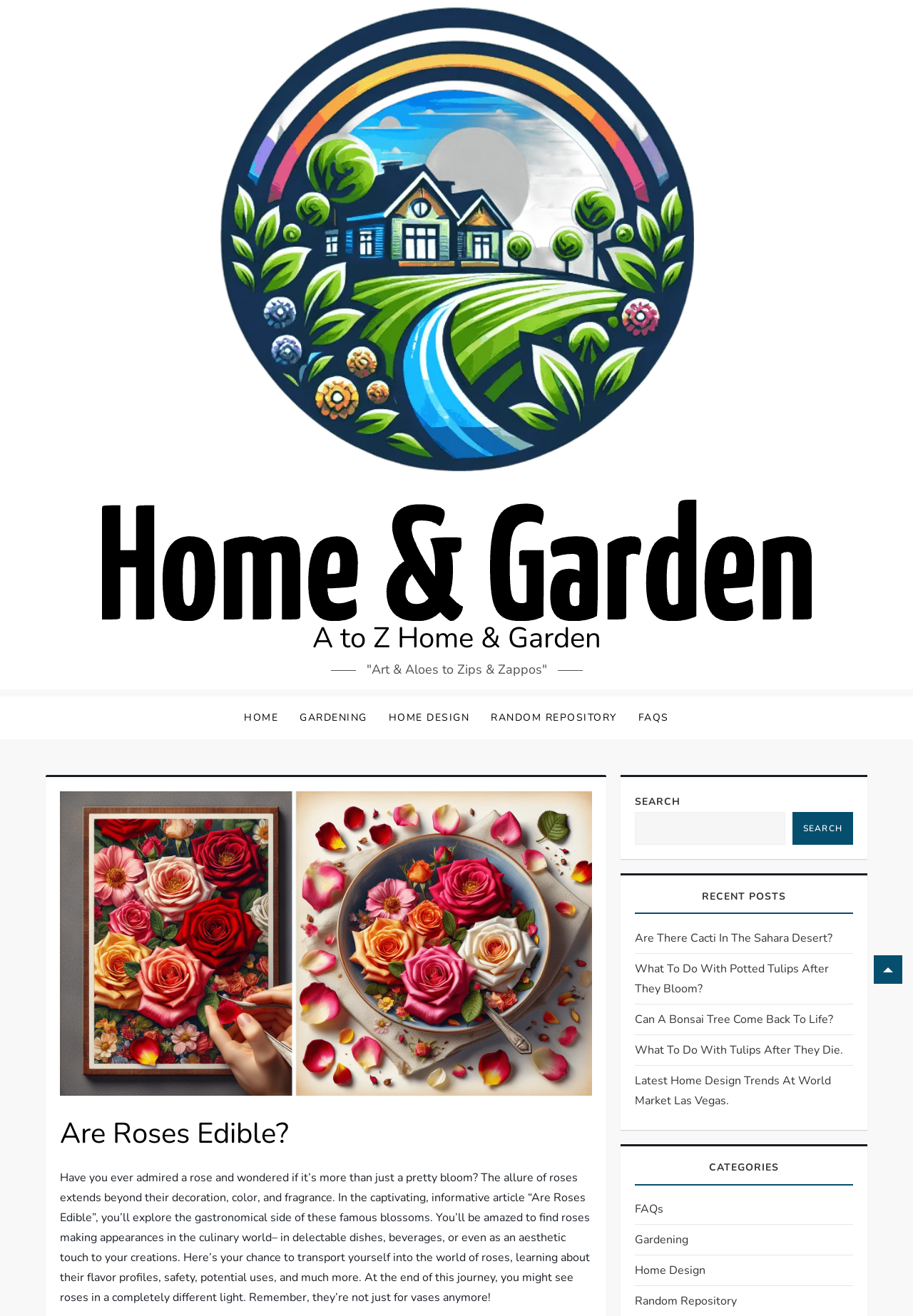What is the purpose of the 'to-top' link?
Using the image, elaborate on the answer with as much detail as possible.

The 'to-top' link is located at the bottom-right corner of the webpage, and it is likely that its purpose is to allow users to quickly scroll back to the top of the page.